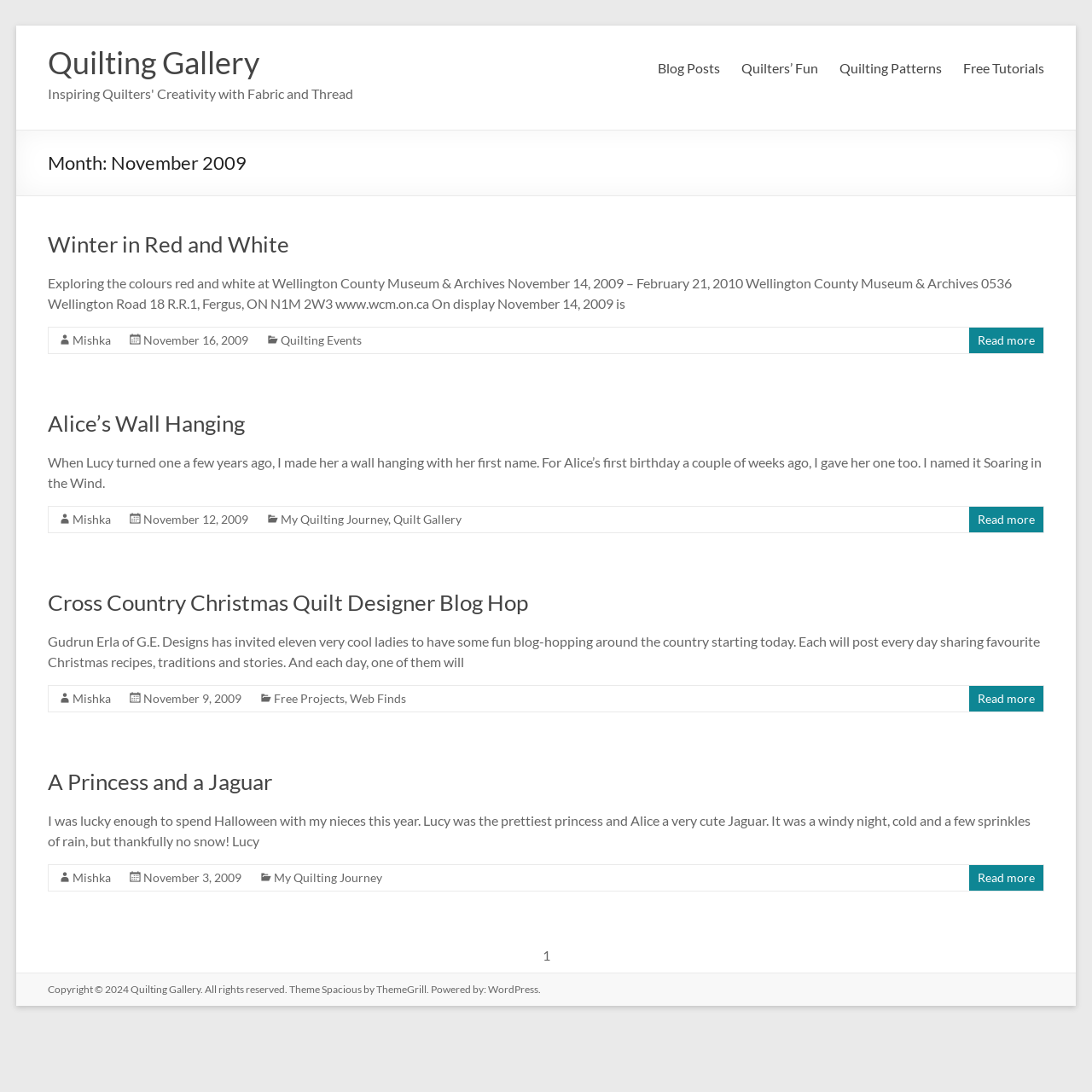Answer the following query concisely with a single word or phrase:
Who is the author of the latest article?

Not specified